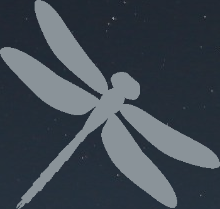Based on the visual content of the image, answer the question thoroughly: What is the color of the background?

The background of the webpage is dark in color, which enhances the visibility and artistic appeal of the stylized dragonfly logo.